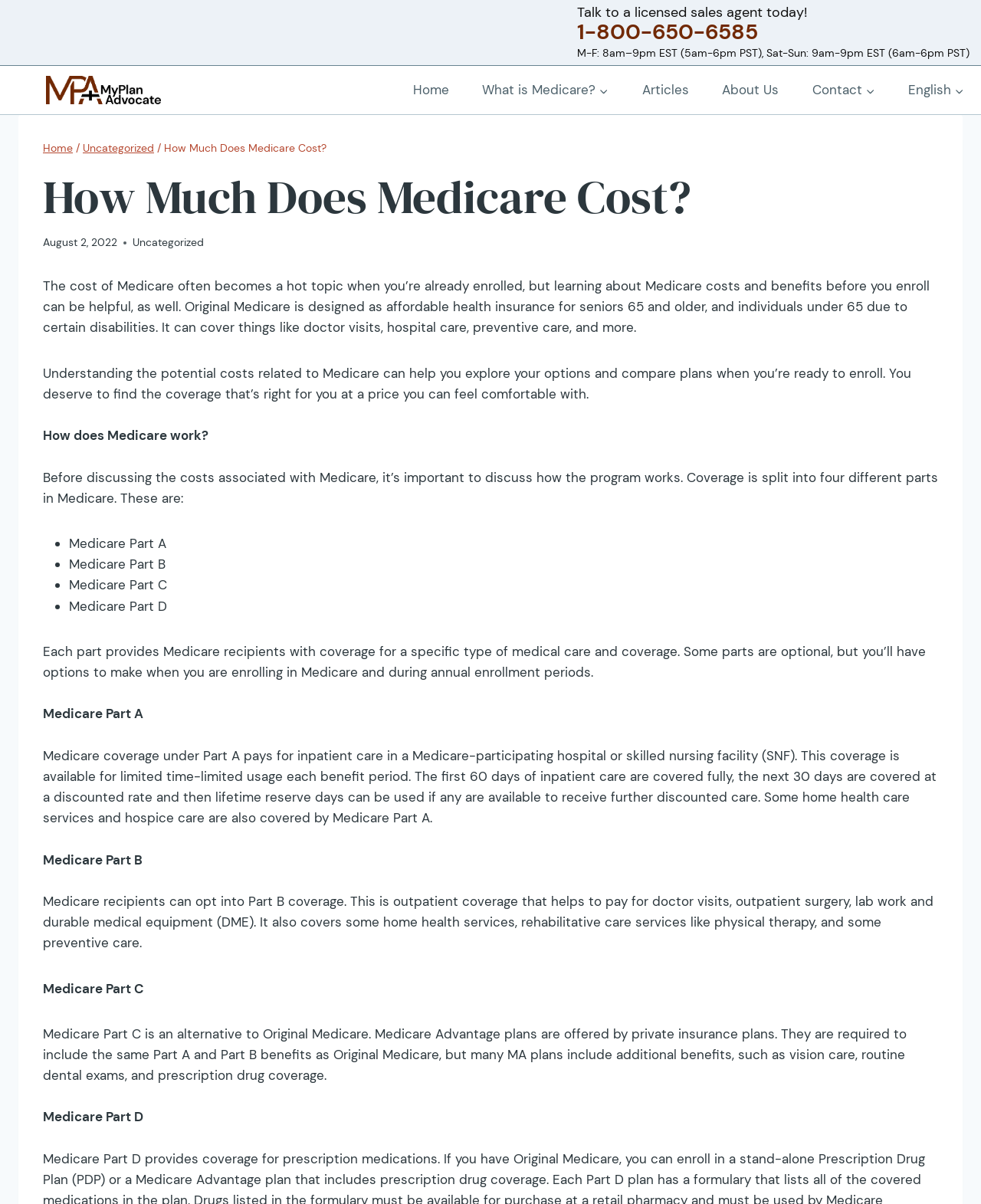Generate a detailed explanation of the webpage's features and information.

This webpage is about Medicare costs and benefits, with the title "How Much Does Medicare Cost?" at the top. Below the title, there is a call-to-action section with a phone number and a prompt to talk to a licensed sales agent. 

On the top-left corner, there is a logo of MyPlanAdvocate, which is also a link. Next to it, there is a primary navigation menu with links to Home, What is Medicare?, Articles, About Us, Contact, and English.

Below the navigation menu, there is a header section with breadcrumbs showing the current page's location. The main content of the page starts with a heading "How Much Does Medicare Cost?" followed by a brief introduction to Medicare costs and benefits.

The page then explains how Medicare works, dividing the content into sections with headings and bullet points. It describes the four parts of Medicare: Part A, Part B, Part C, and Part D, each covering different types of medical care and services.

Throughout the page, there are several blocks of text explaining the details of each Medicare part, including what is covered, the costs, and the benefits. The text is organized in a clear and readable format, making it easy to follow and understand.

At the bottom of the page, there is a button to scroll to the top. Overall, the webpage provides a comprehensive overview of Medicare costs and benefits, with a focus on educating readers about the different parts of the program.